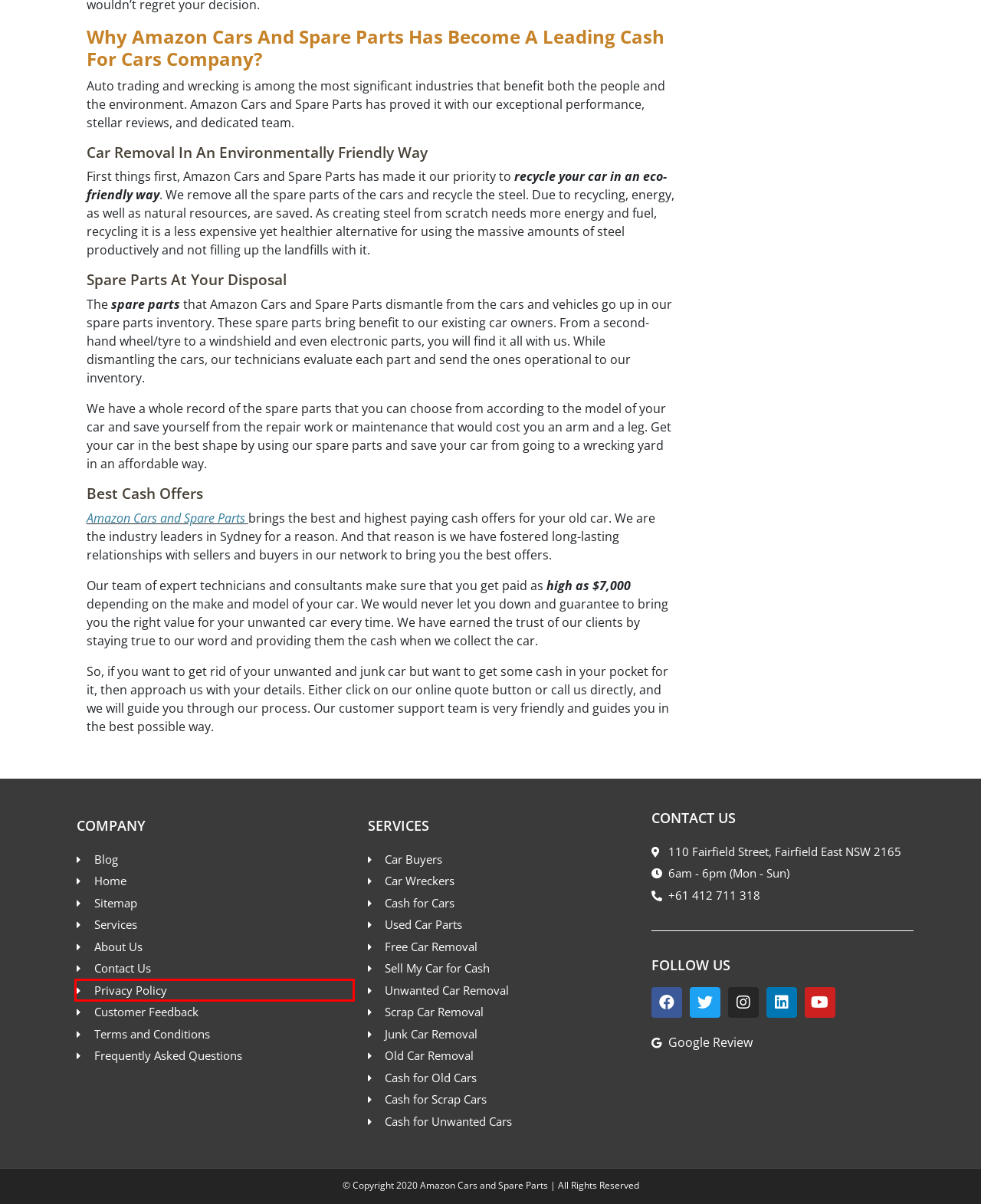Examine the screenshot of a webpage featuring a red bounding box and identify the best matching webpage description for the new page that results from clicking the element within the box. Here are the options:
A. Customer Feedback – Amazon Cars and Spare Parts
B. Cash for Old Cars – Amazon Cars and Spare Parts
C. Privacy Policy – Amazon Cars and Spare Parts
D. Old Car Removal – Amazon Cars and Spare Parts
E. Terms and Conditions – Amazon Cars and Spare Parts
F. FAQ – Amazon Cars and Spare Parts
G. Cash for Scrap Cars – Amazon Cars and Spare Parts
H. Sitemap – Amazon Cars and Spare Parts

C